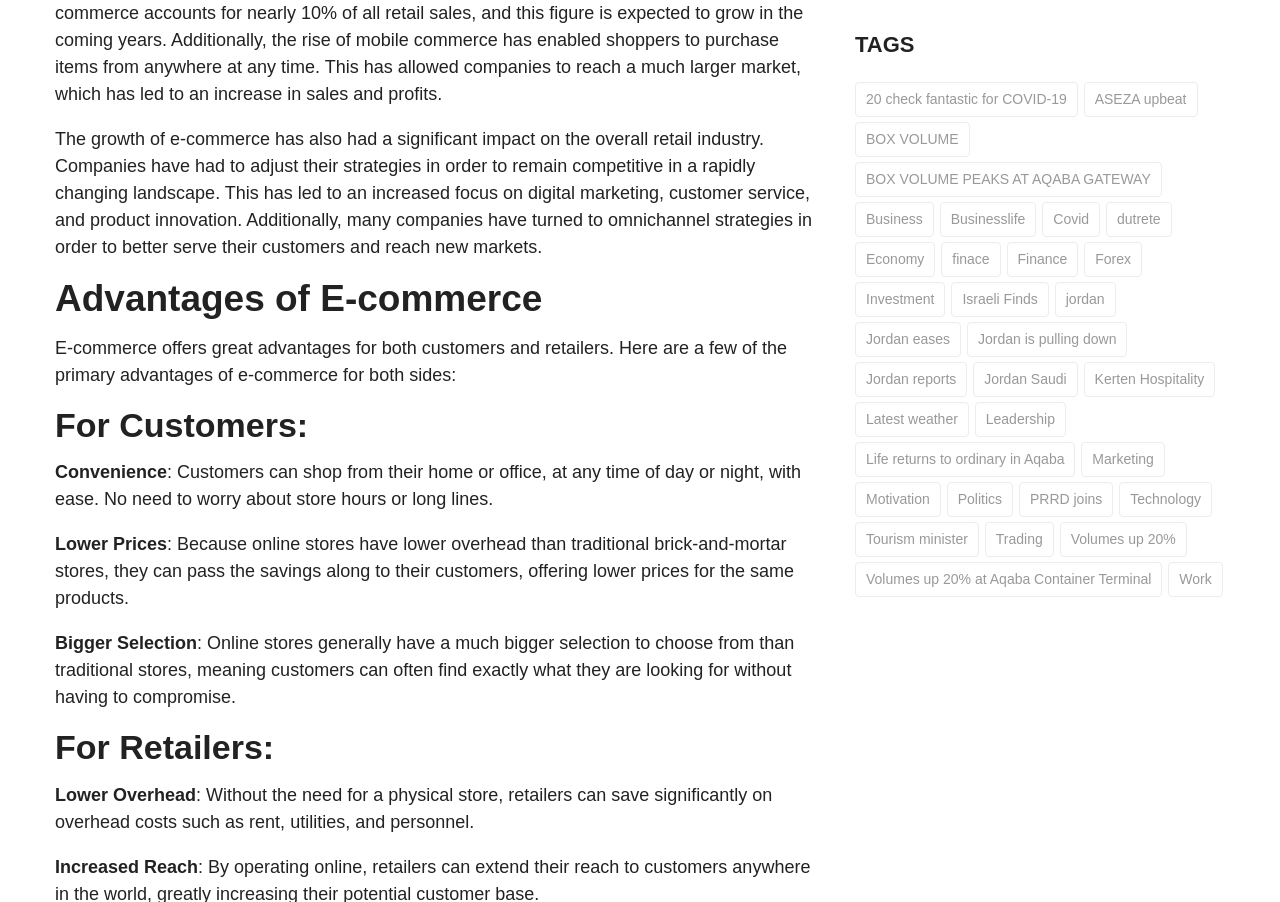Provide the bounding box coordinates of the section that needs to be clicked to accomplish the following instruction: "Browse 'TAGS'."

[0.668, 0.036, 0.957, 0.063]